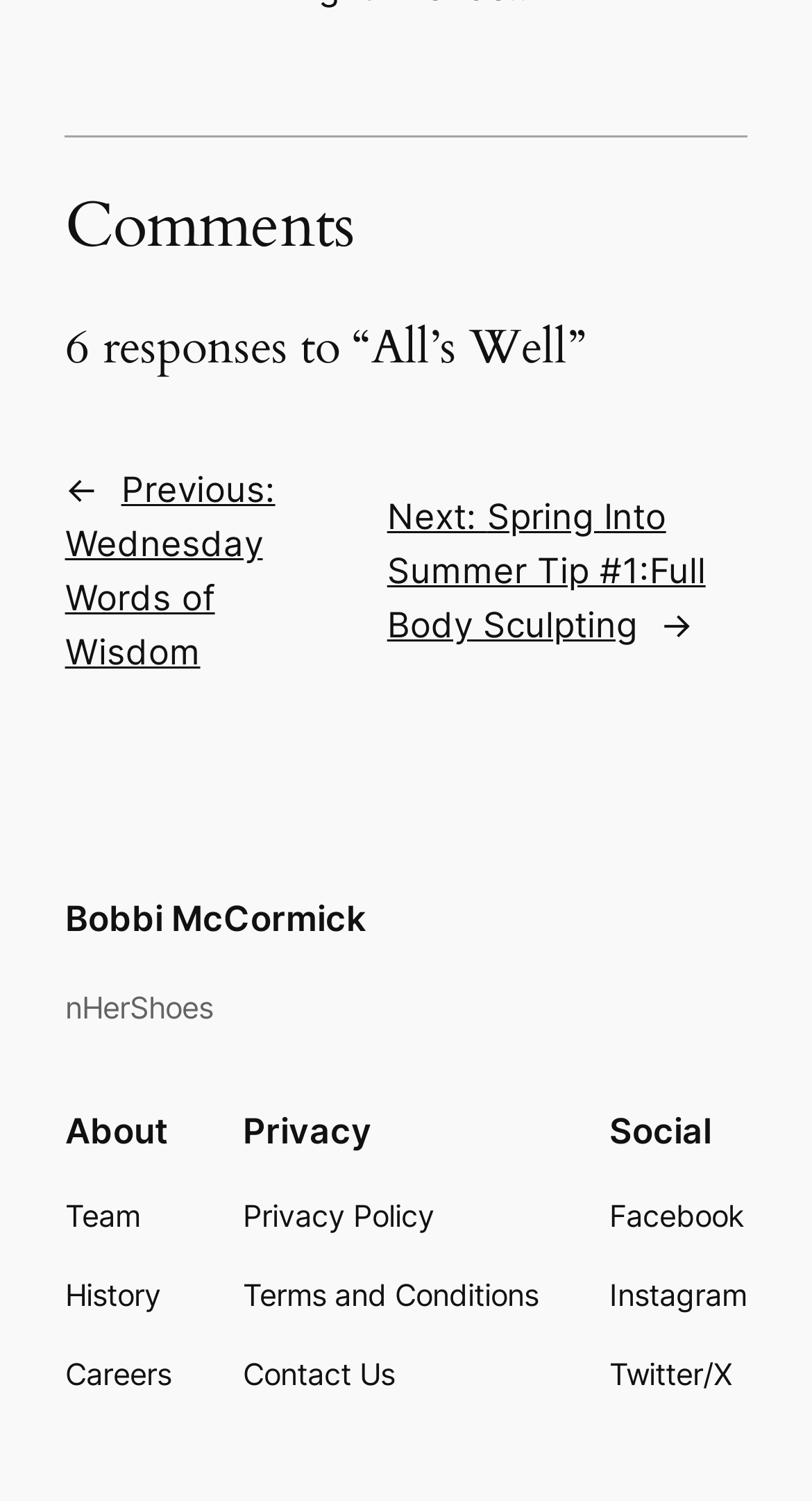Find the bounding box coordinates of the element's region that should be clicked in order to follow the given instruction: "View previous post". The coordinates should consist of four float numbers between 0 and 1, i.e., [left, top, right, bottom].

[0.08, 0.313, 0.339, 0.449]